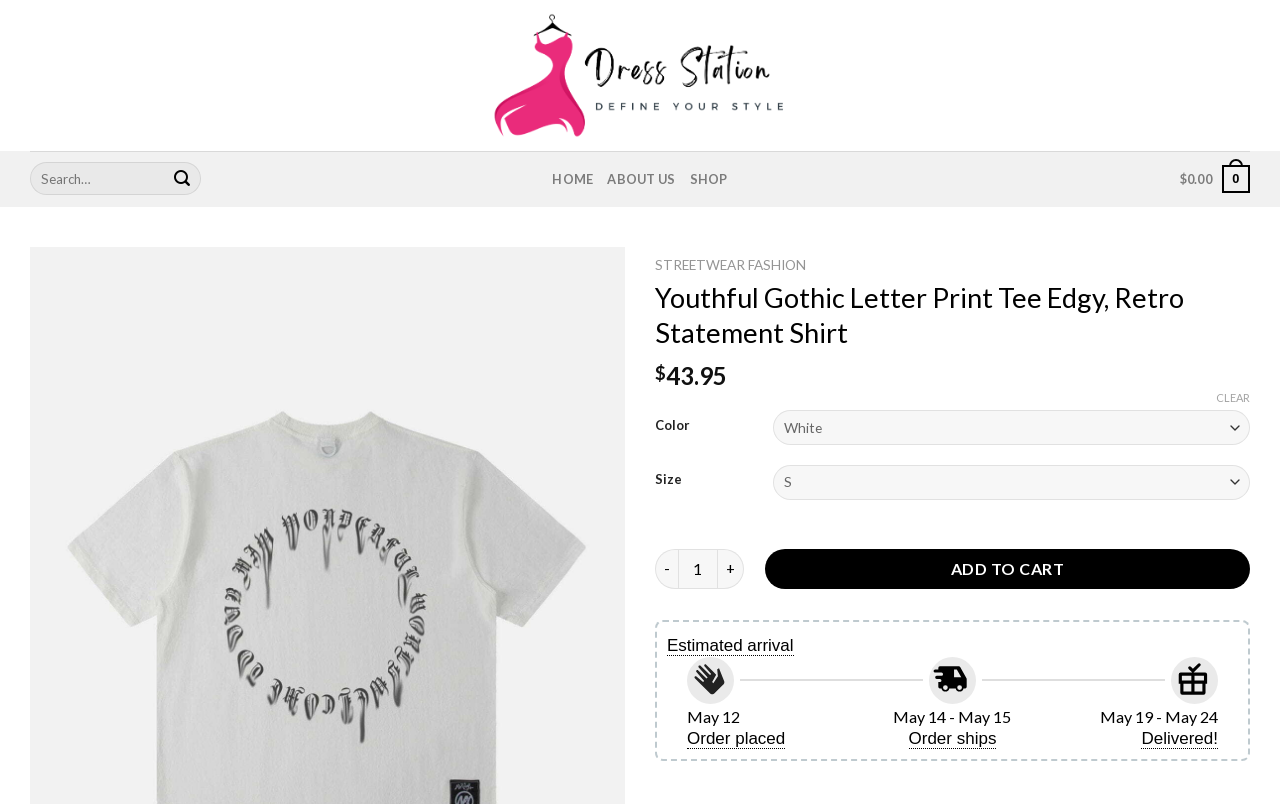Locate the bounding box coordinates of the element to click to perform the following action: 'Select a color'. The coordinates should be given as four float values between 0 and 1, in the form of [left, top, right, bottom].

[0.604, 0.51, 0.977, 0.554]